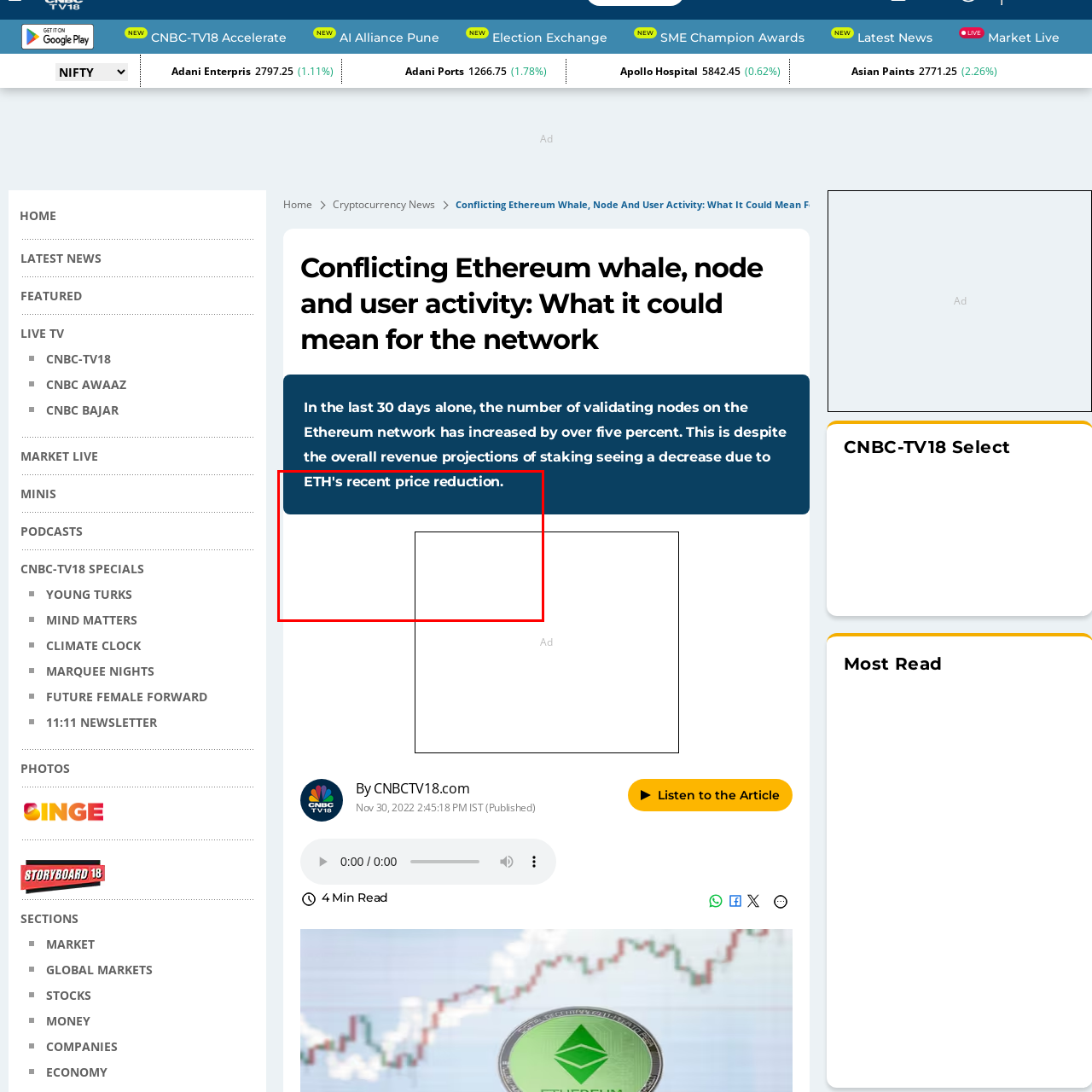Look at the image inside the red boundary and respond to the question with a single word or phrase: What kind of businesses is the event supporting?

Small businesses